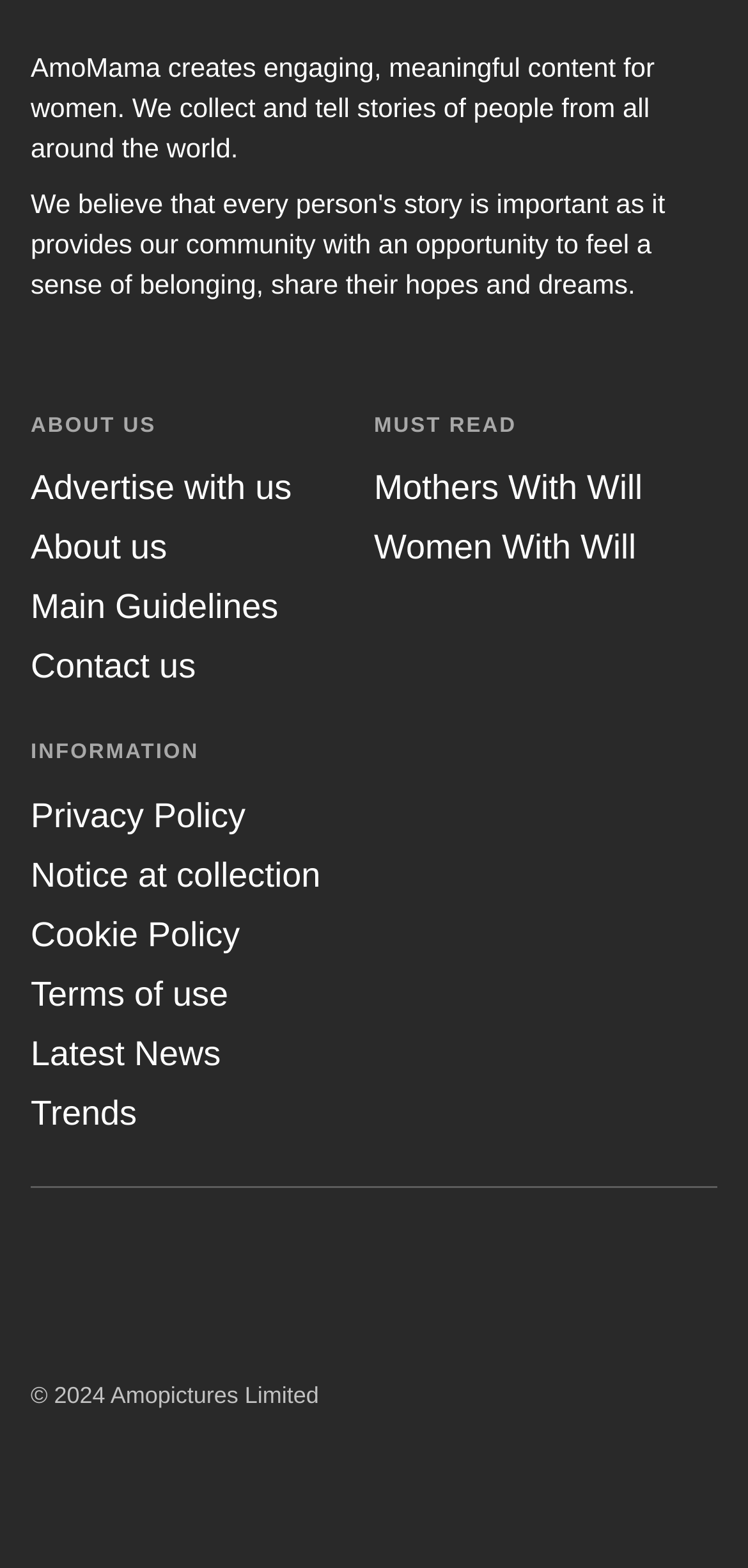Pinpoint the bounding box coordinates of the element you need to click to execute the following instruction: "Check Privacy Policy". The bounding box should be represented by four float numbers between 0 and 1, in the format [left, top, right, bottom].

[0.041, 0.508, 0.328, 0.532]